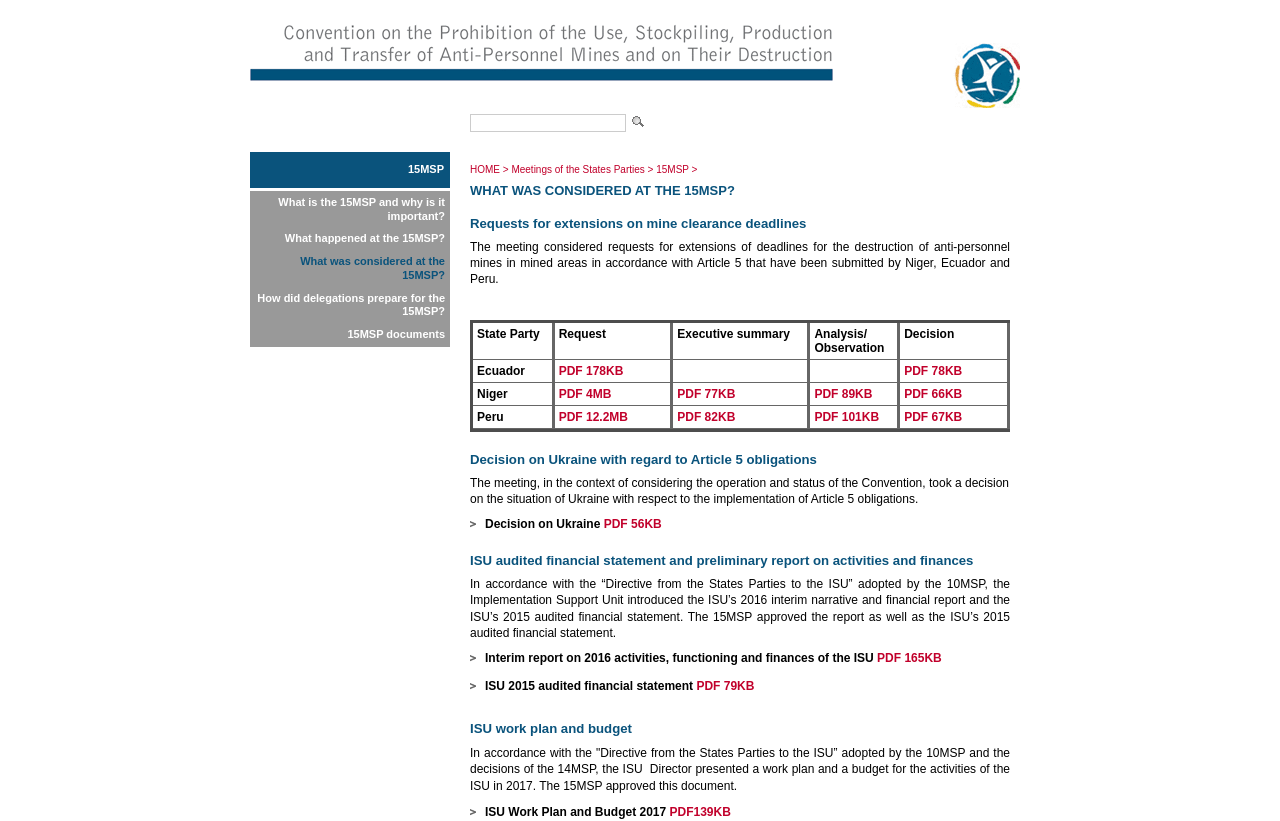How many links are there in the section on ISU audited financial statement and preliminary report on activities and finances?
Provide a detailed answer to the question, using the image to inform your response.

This question can be answered by looking at the section that discusses the ISU audited financial statement and preliminary report on activities and finances, and counting the number of links provided, which are three.